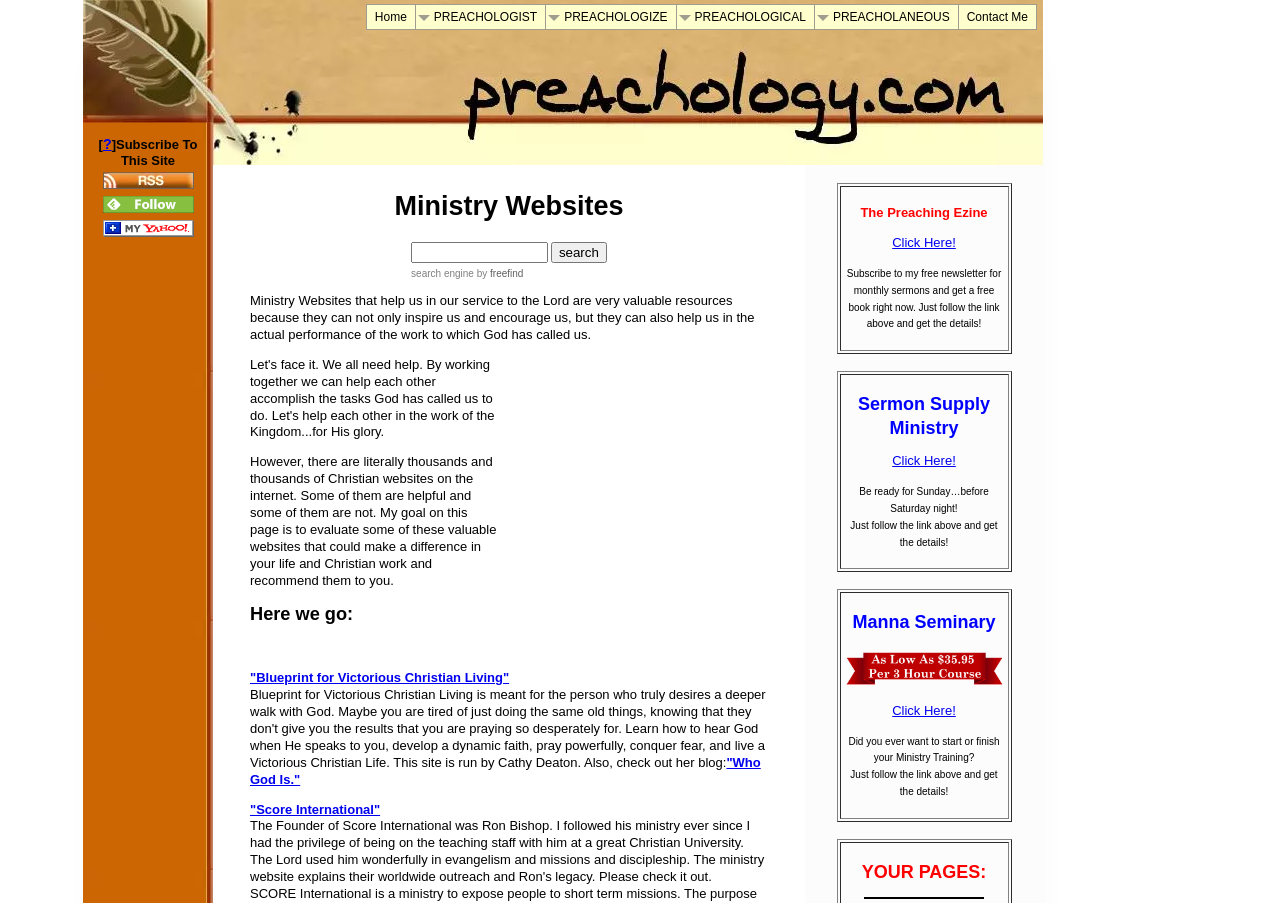What is the author's goal?
Answer the question with a thorough and detailed explanation.

The author's goal is to evaluate and recommend valuable Christian websites that can make a difference in one's life and Christian work, and to help others in their ministry.